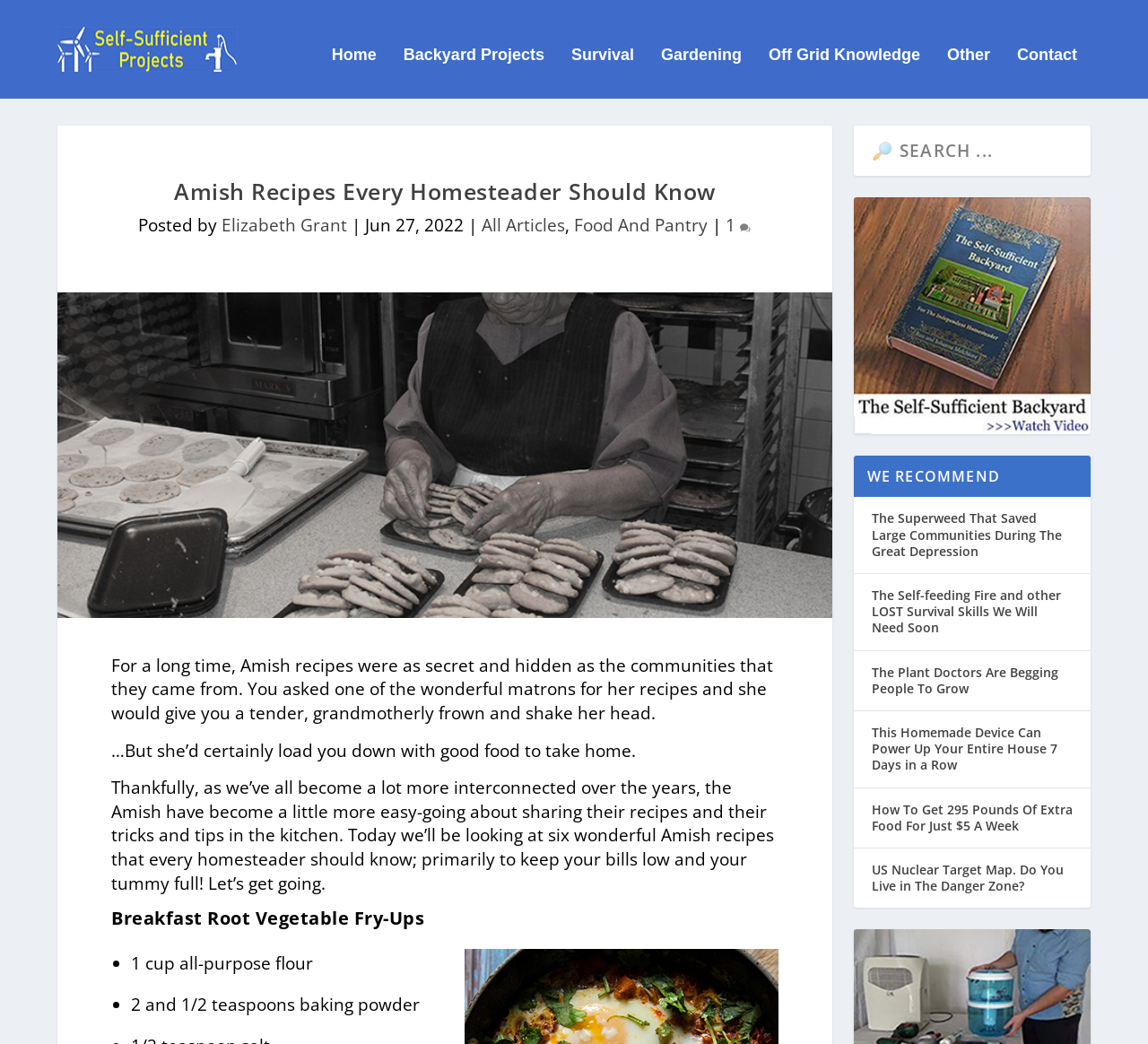What is the first recipe mentioned in the article?
Kindly offer a detailed explanation using the data available in the image.

The article mentions six Amish recipes, and the first one listed is 'Breakfast Root Vegetable Fry-Ups', which is a recipe for a breakfast dish.